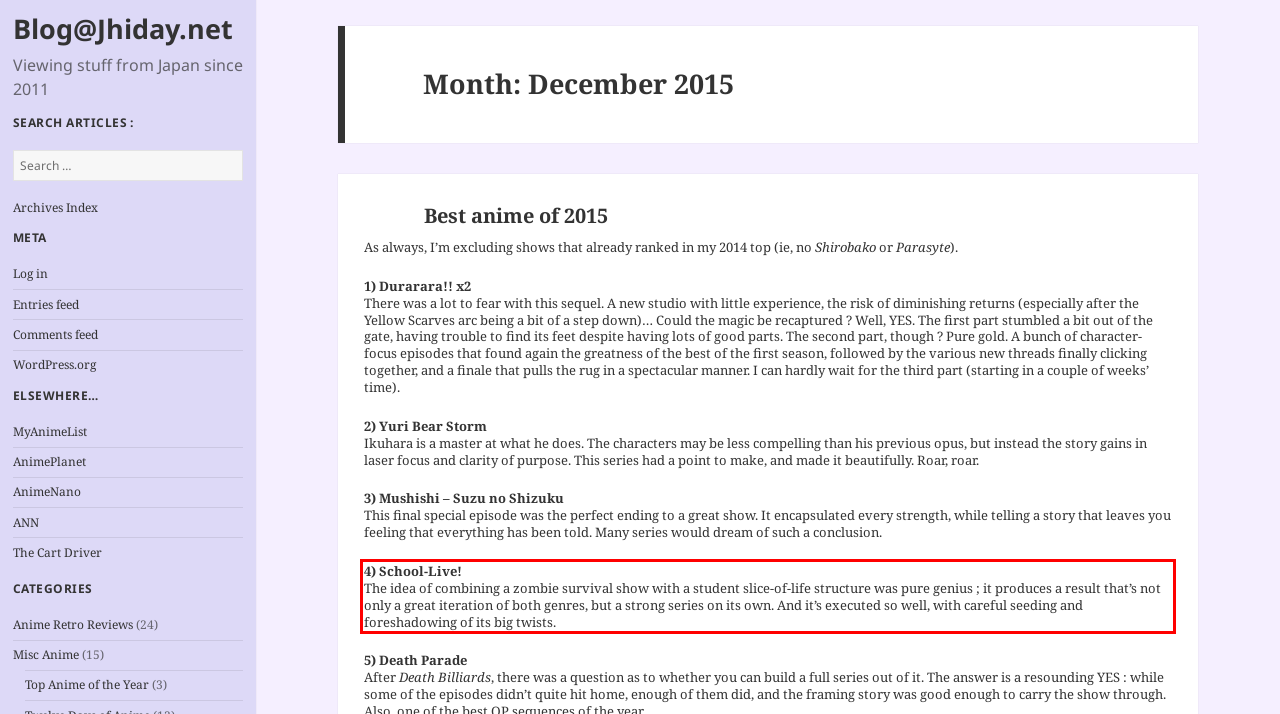You are provided with a webpage screenshot that includes a red rectangle bounding box. Extract the text content from within the bounding box using OCR.

4) School-Live! The idea of combining a zombie survival show with a student slice-of-life structure was pure genius ; it produces a result that’s not only a great iteration of both genres, but a strong series on its own. And it’s executed so well, with careful seeding and foreshadowing of its big twists.